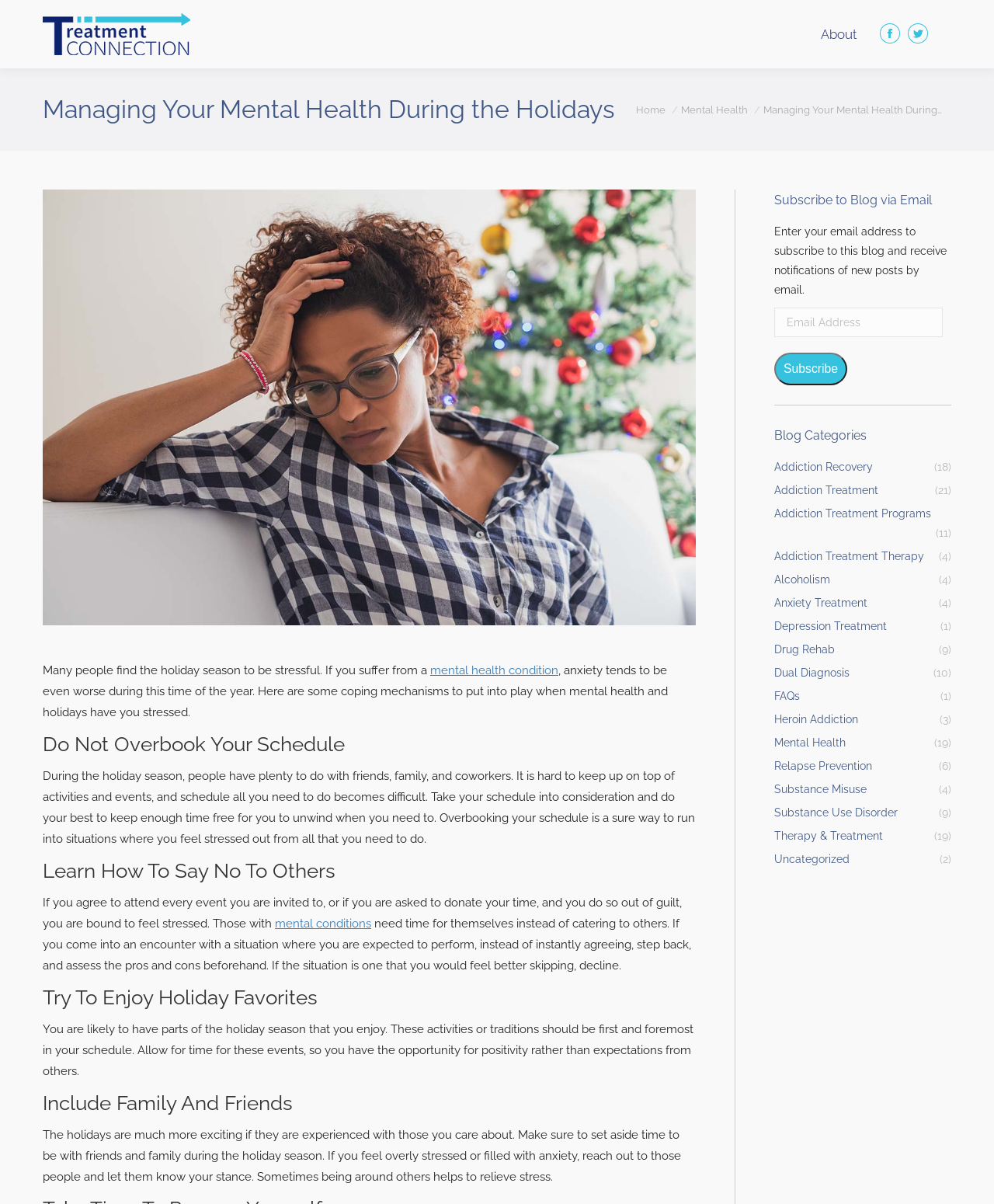Extract the main heading text from the webpage.

Managing Your Mental Health During the Holidays